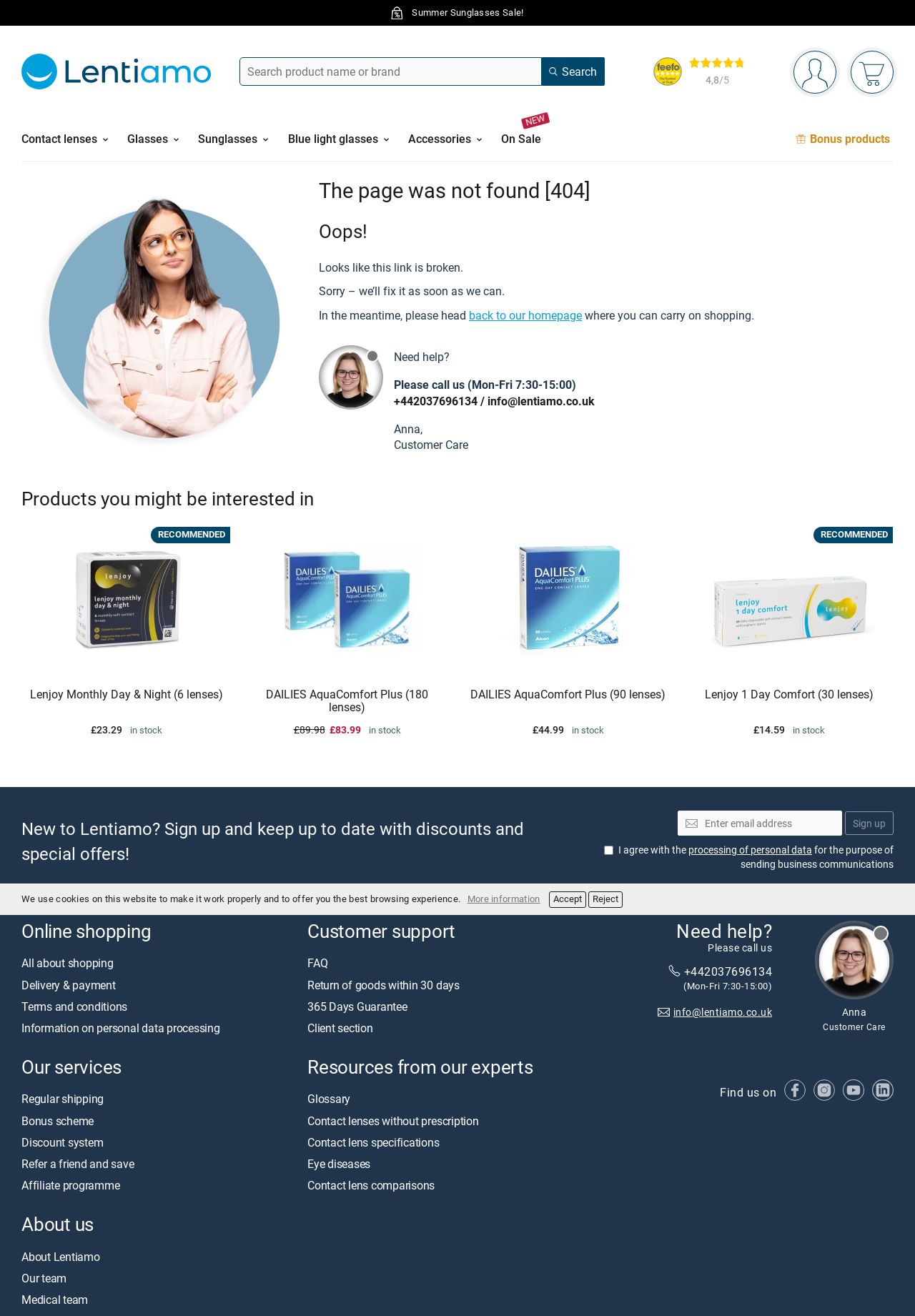What is the name of the website?
Look at the image and respond to the question as thoroughly as possible.

The name of the website is Lentiamo.co.uk, which is displayed as a link at the top of the webpage, and also as an image with the text 'Lentiamo.co.uk'.